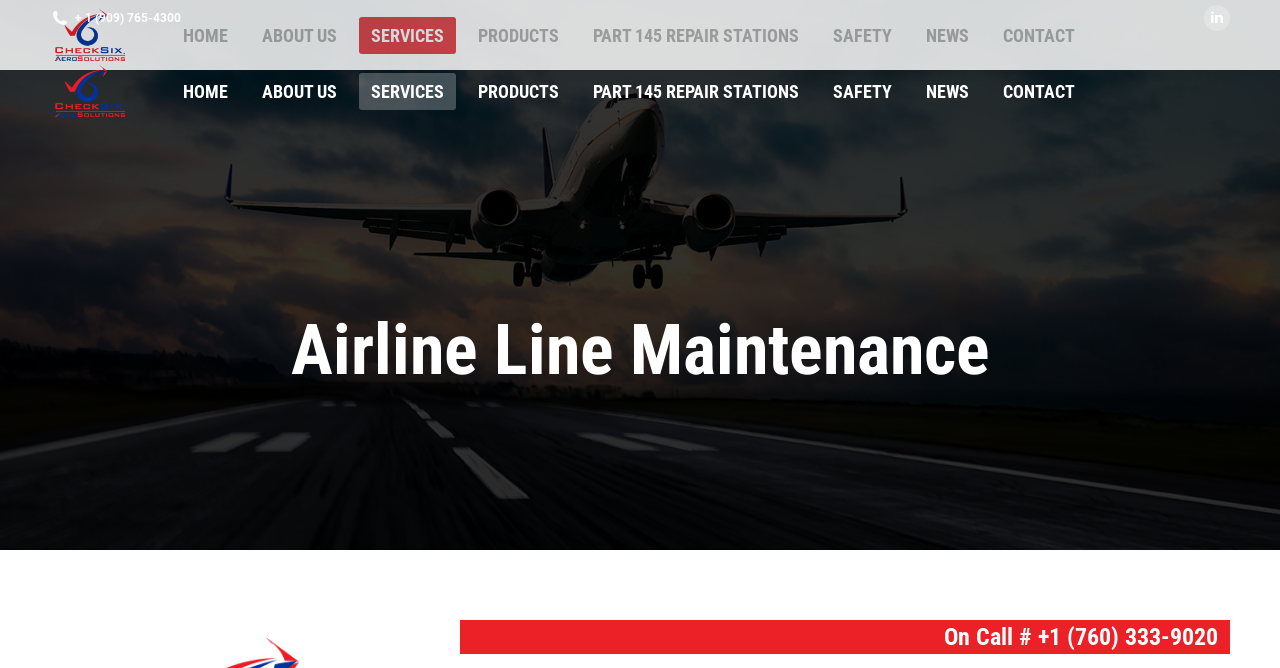Identify the bounding box for the given UI element using the description provided. Coordinates should be in the format (top-left x, top-left y, bottom-right x, bottom-right y) and must be between 0 and 1. Here is the description: parent_node: CheckSix AeroSolutions

[0.039, 0.097, 0.134, 0.175]